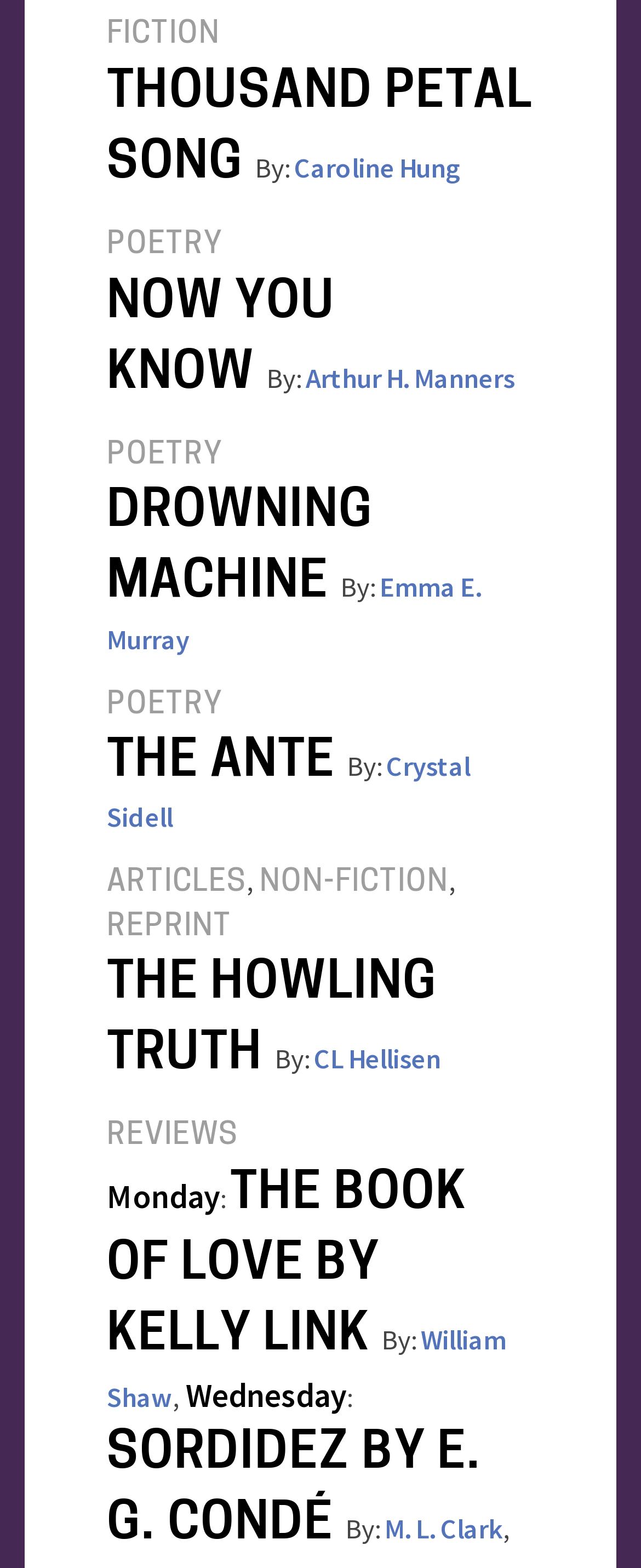Locate the bounding box coordinates of the UI element described by: "William Shaw". The bounding box coordinates should consist of four float numbers between 0 and 1, i.e., [left, top, right, bottom].

[0.167, 0.843, 0.79, 0.903]